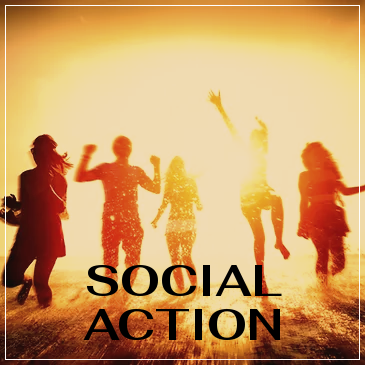Provide a one-word or one-phrase answer to the question:
What is the significance of the bright backdrop?

Hope and inspiration